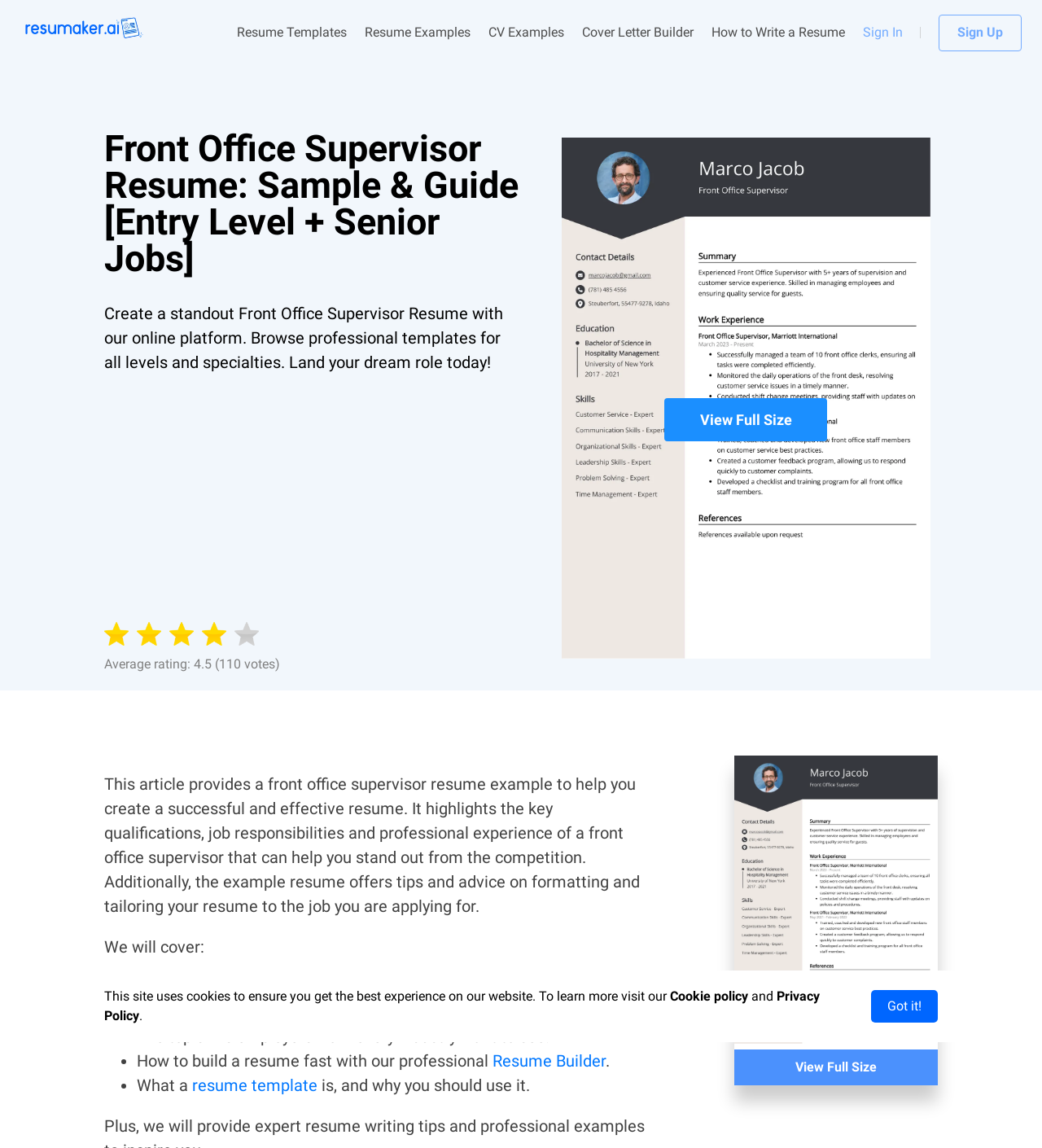Locate the bounding box coordinates of the area that needs to be clicked to fulfill the following instruction: "Learn 'How to Write a Resume'". The coordinates should be in the format of four float numbers between 0 and 1, namely [left, top, right, bottom].

[0.683, 0.02, 0.811, 0.037]